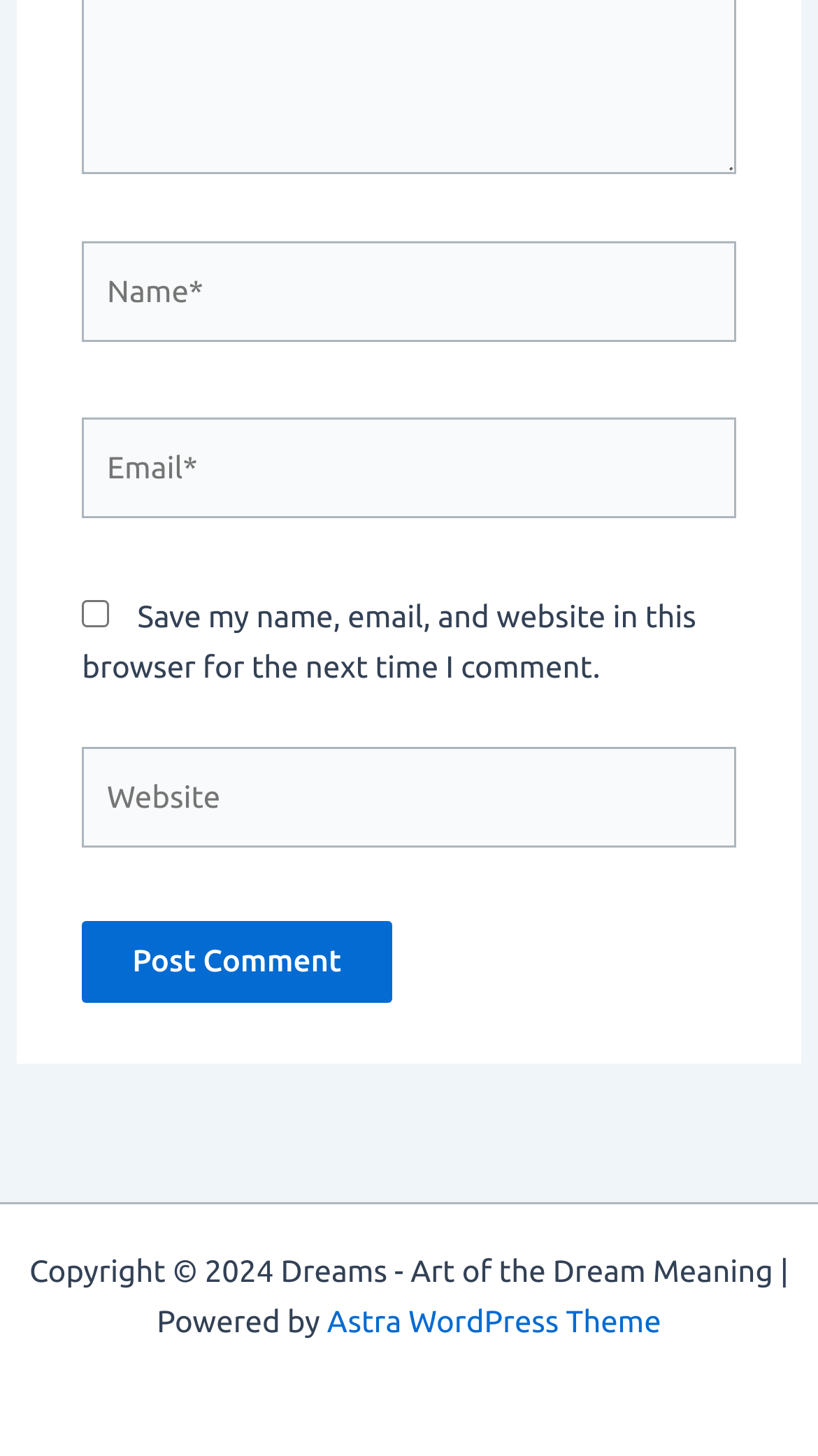How many textboxes are required?
Provide a one-word or short-phrase answer based on the image.

2